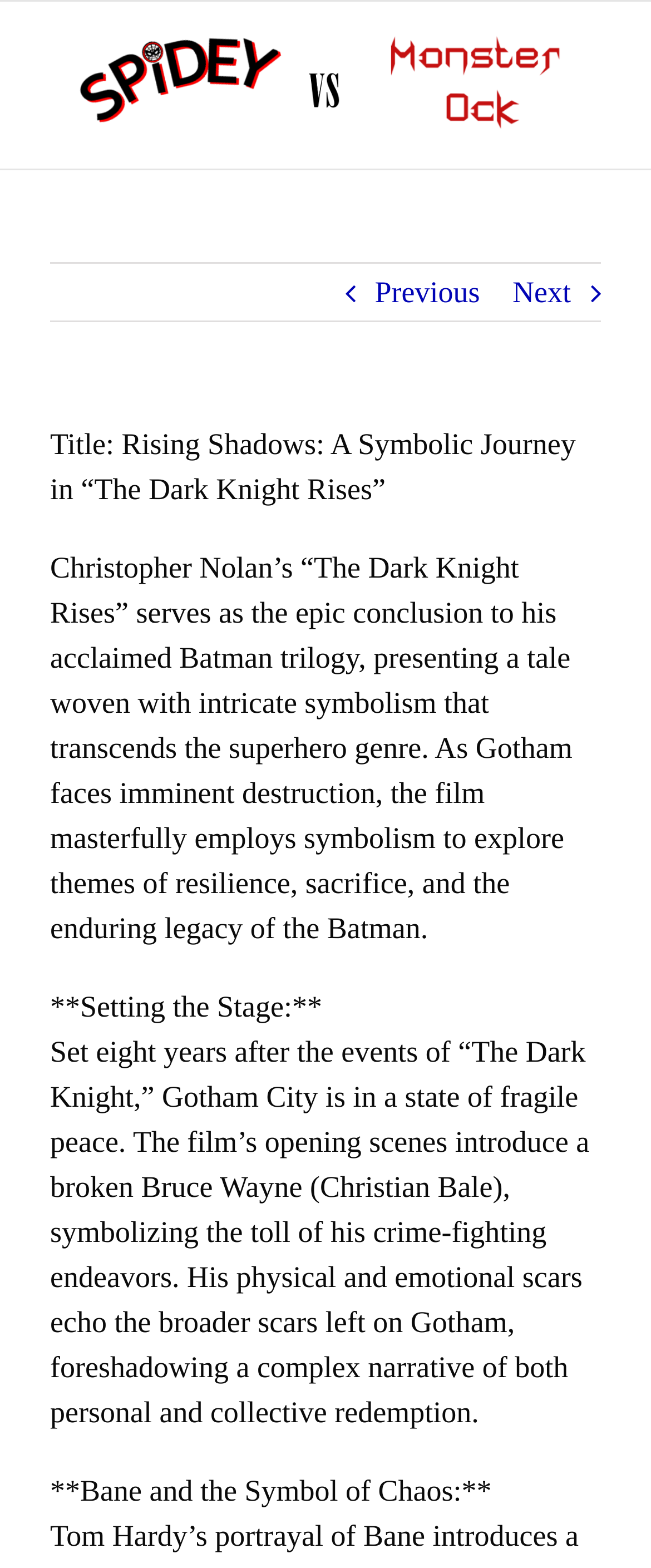What is the name of the movie being reviewed?
Please provide a comprehensive answer based on the contents of the image.

The answer can be found in the StaticText element with the text 'Title: Rising Shadows: A Symbolic Journey in “The Dark Knight Rises”'. This text is likely the title of the article, and it mentions the name of the movie being reviewed.